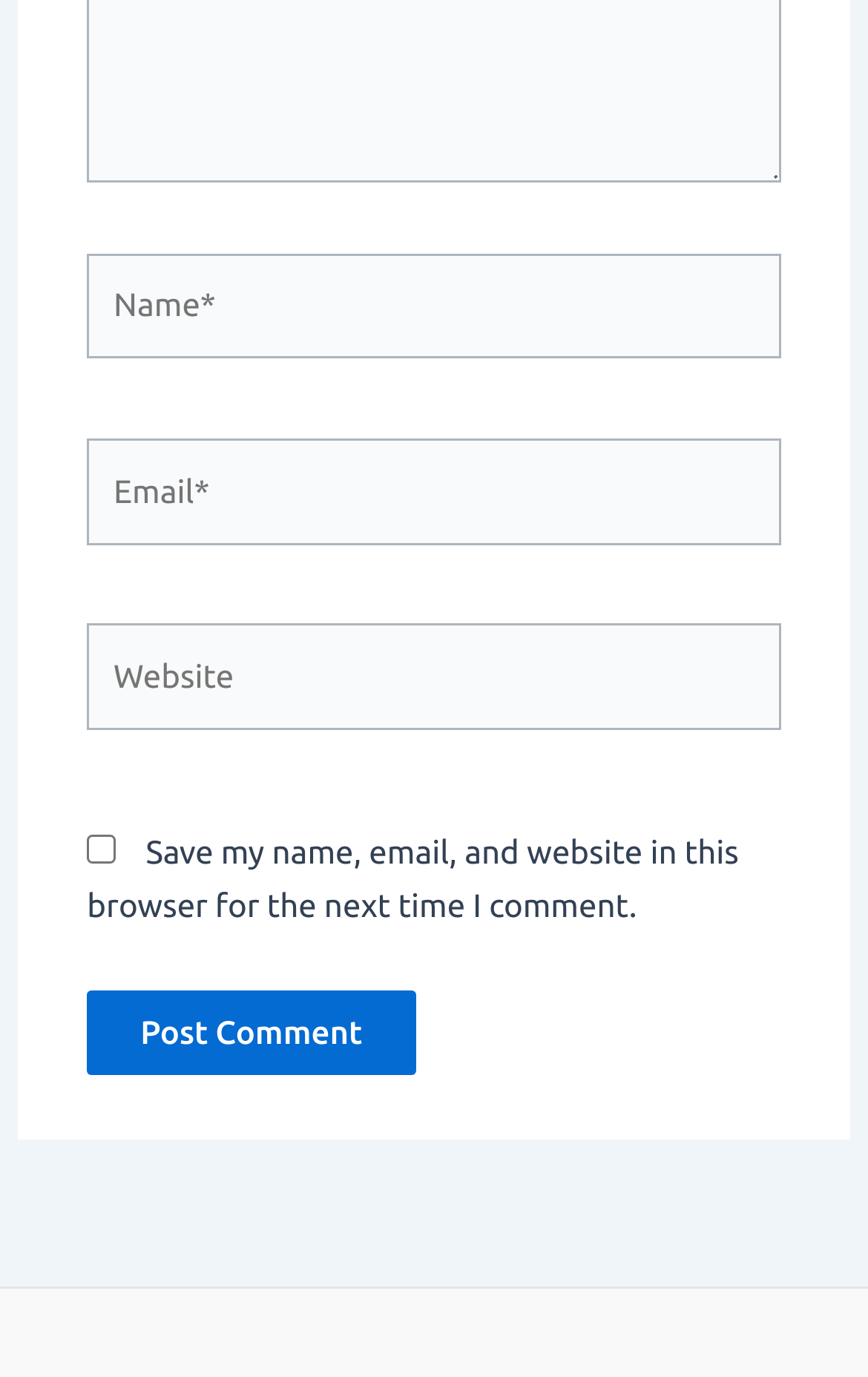Find the bounding box coordinates of the UI element according to this description: "aria-label="Open menu"".

None